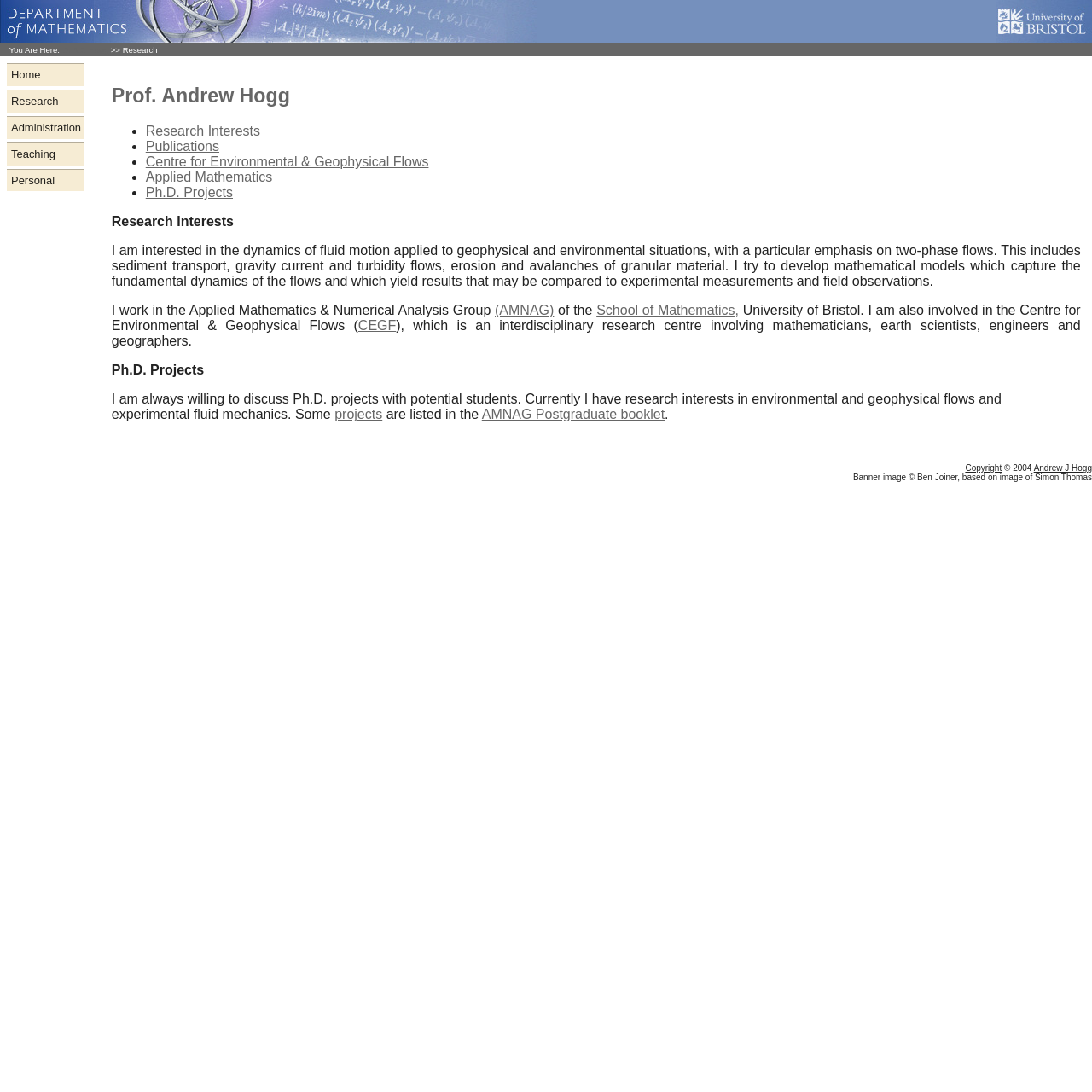Show the bounding box coordinates of the region that should be clicked to follow the instruction: "Click on the University of Bristol link."

[0.912, 0.028, 1.0, 0.041]